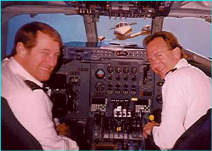What is in the background of the cockpit?
Could you give a comprehensive explanation in response to this question?

The background of the cockpit shows another plane in flight, which adds to the aviation context of the scene. This is explicitly mentioned in the caption, and it helps to reinforce the theme of aviation training and education.